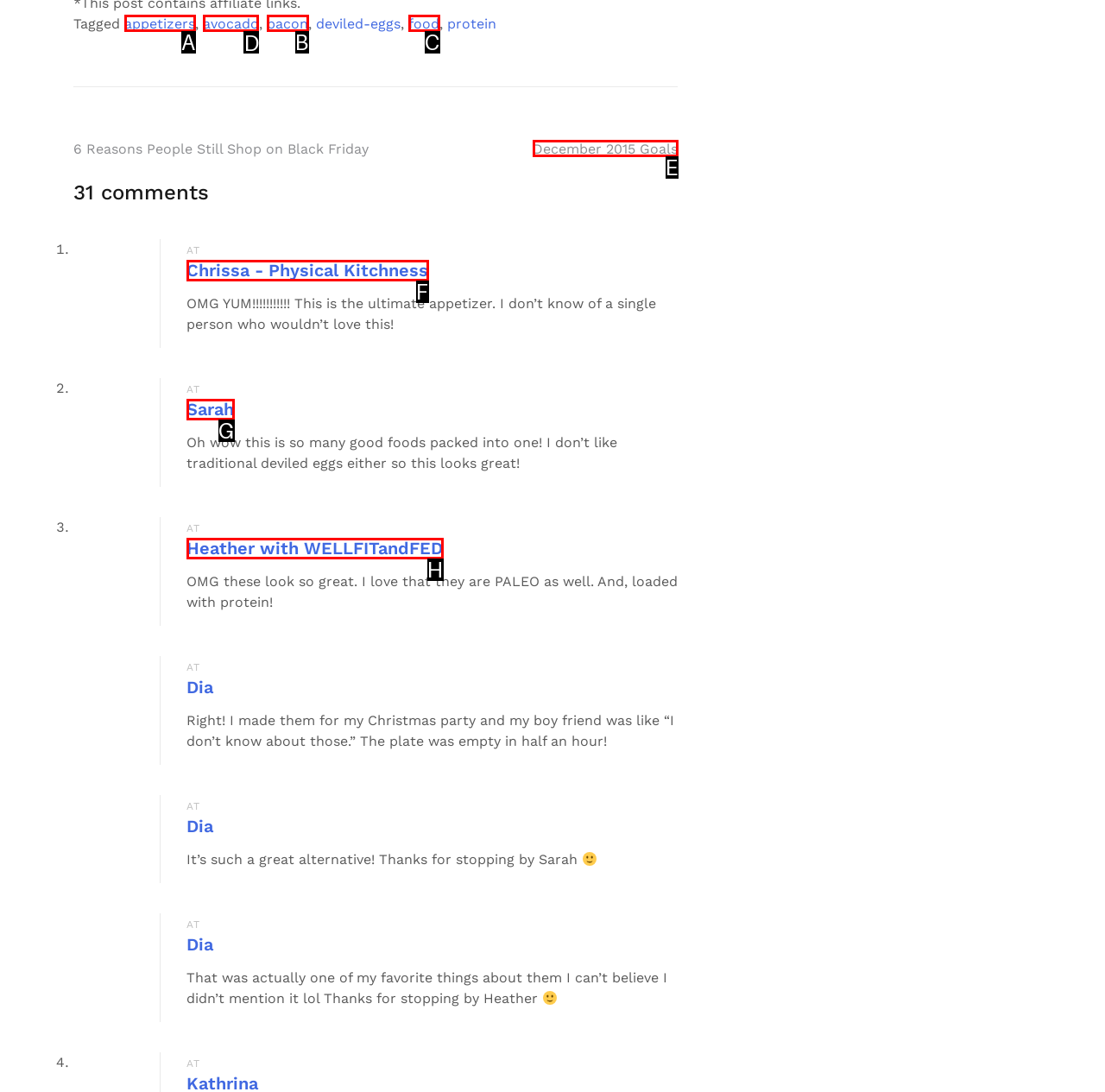Tell me which letter corresponds to the UI element that should be clicked to fulfill this instruction: Click on the 'avocado' link
Answer using the letter of the chosen option directly.

D